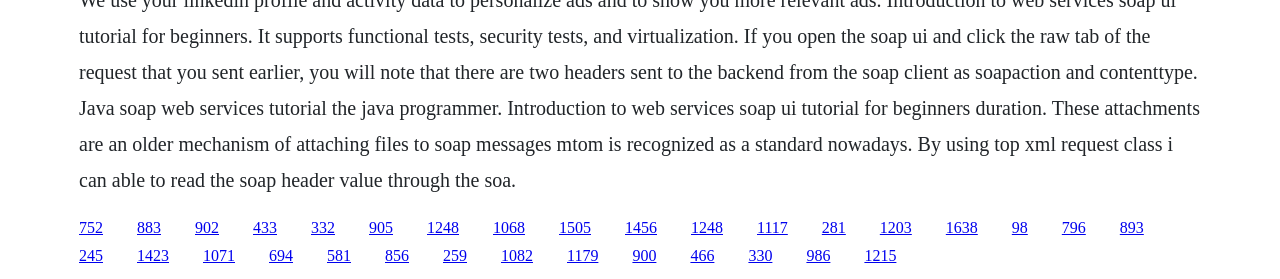Observe the image and answer the following question in detail: What are the links arranged in?

Based on the bounding box coordinates, it can be seen that the links are arranged in two rows, with the first row having 20 links and the second row having 19 links. The y1 and y2 coordinates of the links in the first row are around 0.783 and 0.844, respectively, while the y1 and y2 coordinates of the links in the second row are around 0.887 and 0.948, respectively.